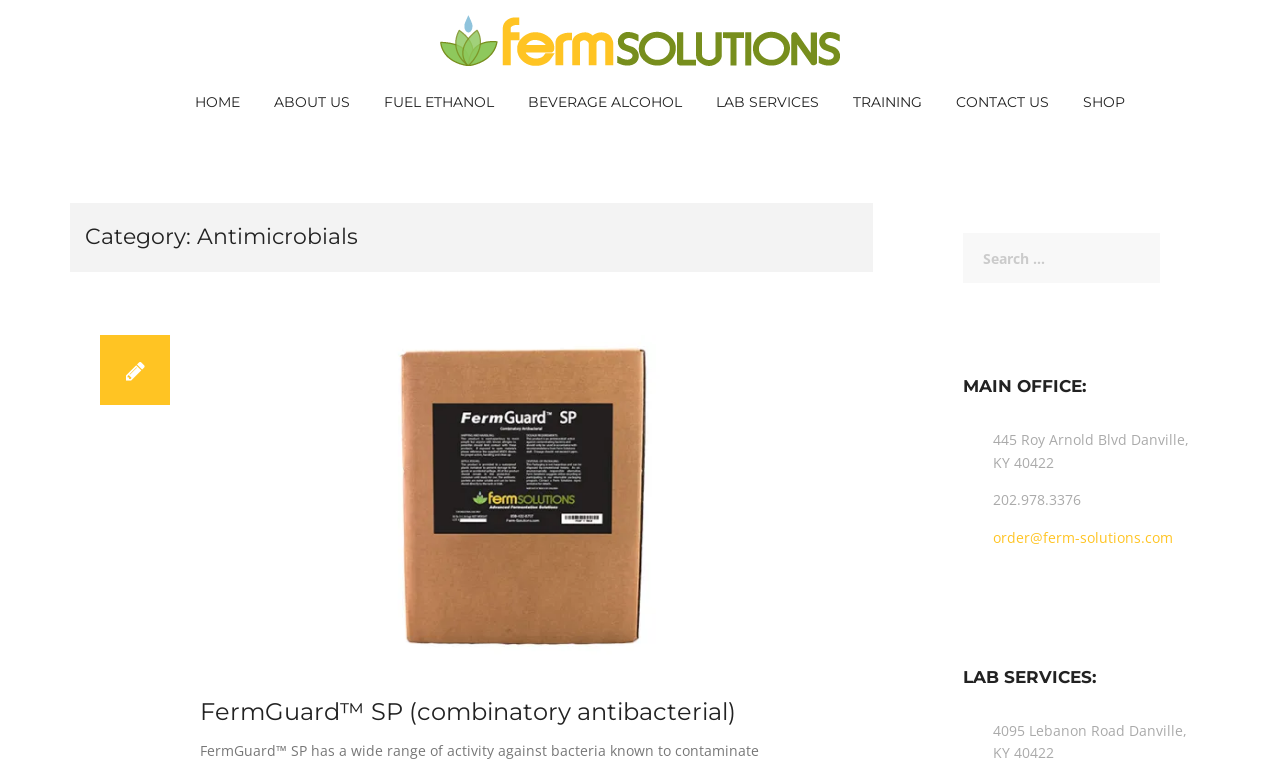How many links are in the navigation menu?
Based on the visual information, provide a detailed and comprehensive answer.

The navigation menu is located at the top of the webpage and contains 8 links: HOME, ABOUT US, FUEL ETHANOL, BEVERAGE ALCOHOL, LAB SERVICES, TRAINING, CONTACT US, and SHOP.